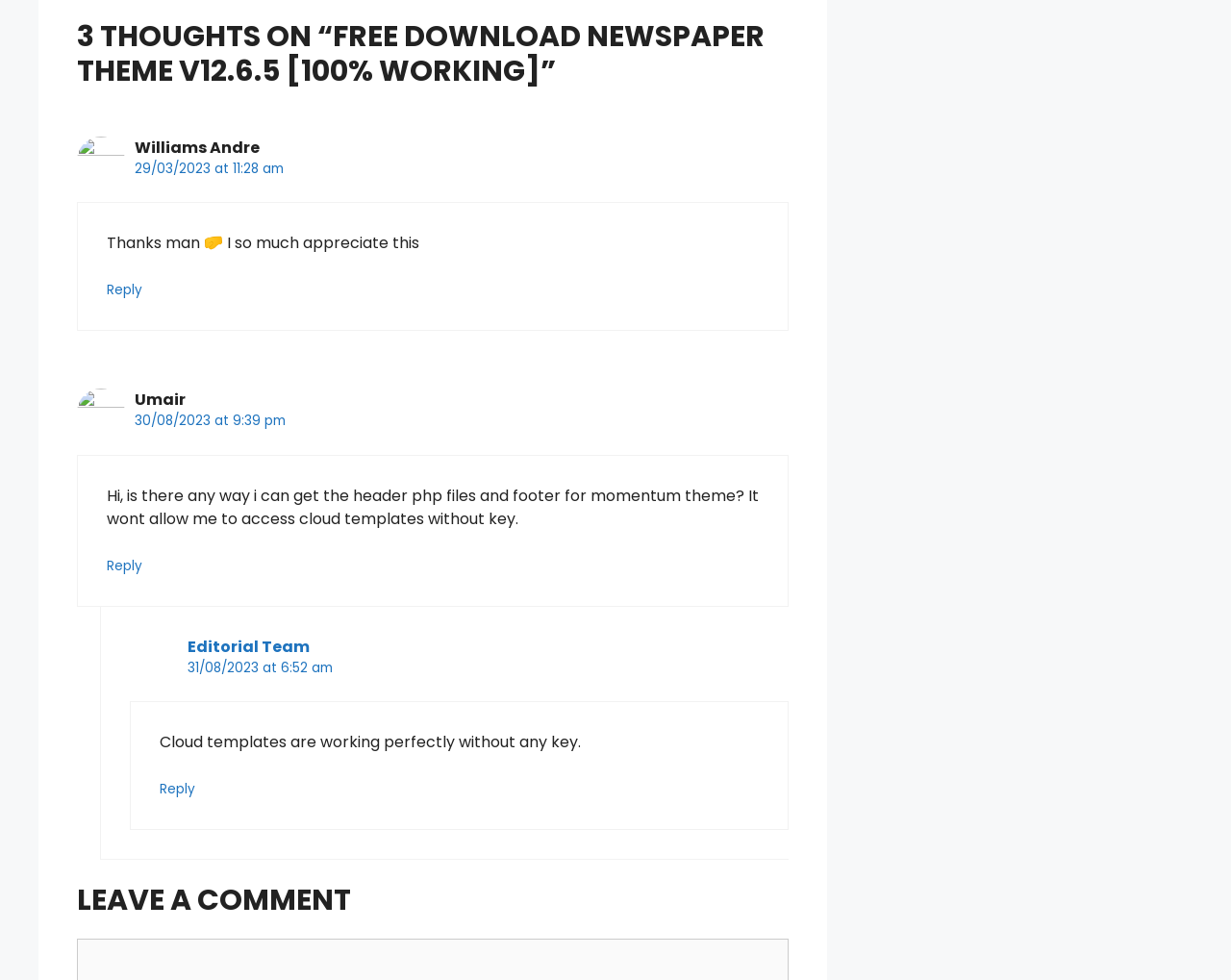Pinpoint the bounding box coordinates for the area that should be clicked to perform the following instruction: "view November 2018".

None